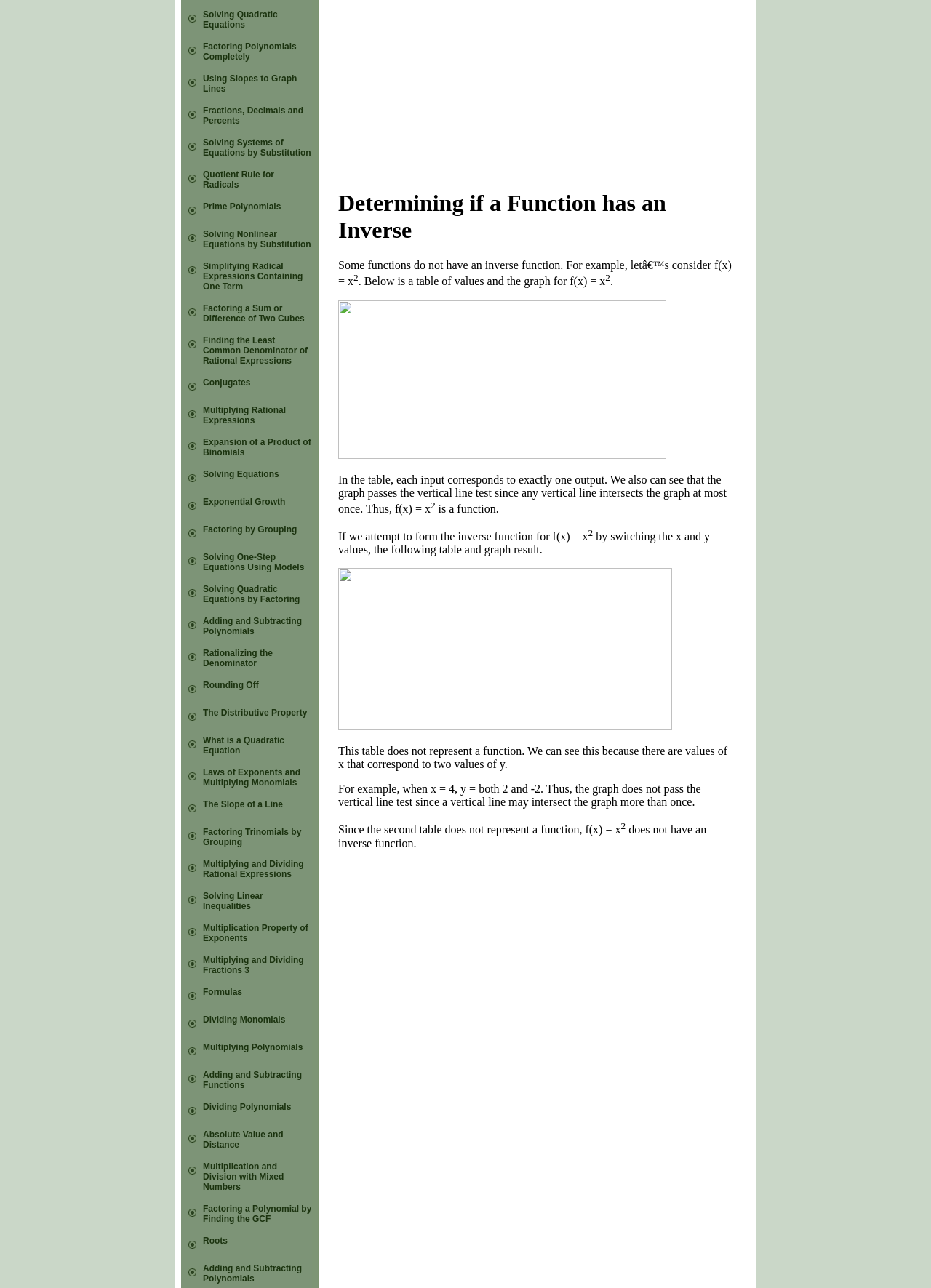What is the topic of the link in the 10th row?
Please provide a comprehensive answer based on the contents of the image.

The 10th row has a link with a bounding box with coordinates [0.218, 0.251, 0.335, 0.284]. The text of the link is 'Finding the Least Common Denominator of Rational Expressions', which indicates that the topic of the link is related to finding the least common denominator of rational expressions.